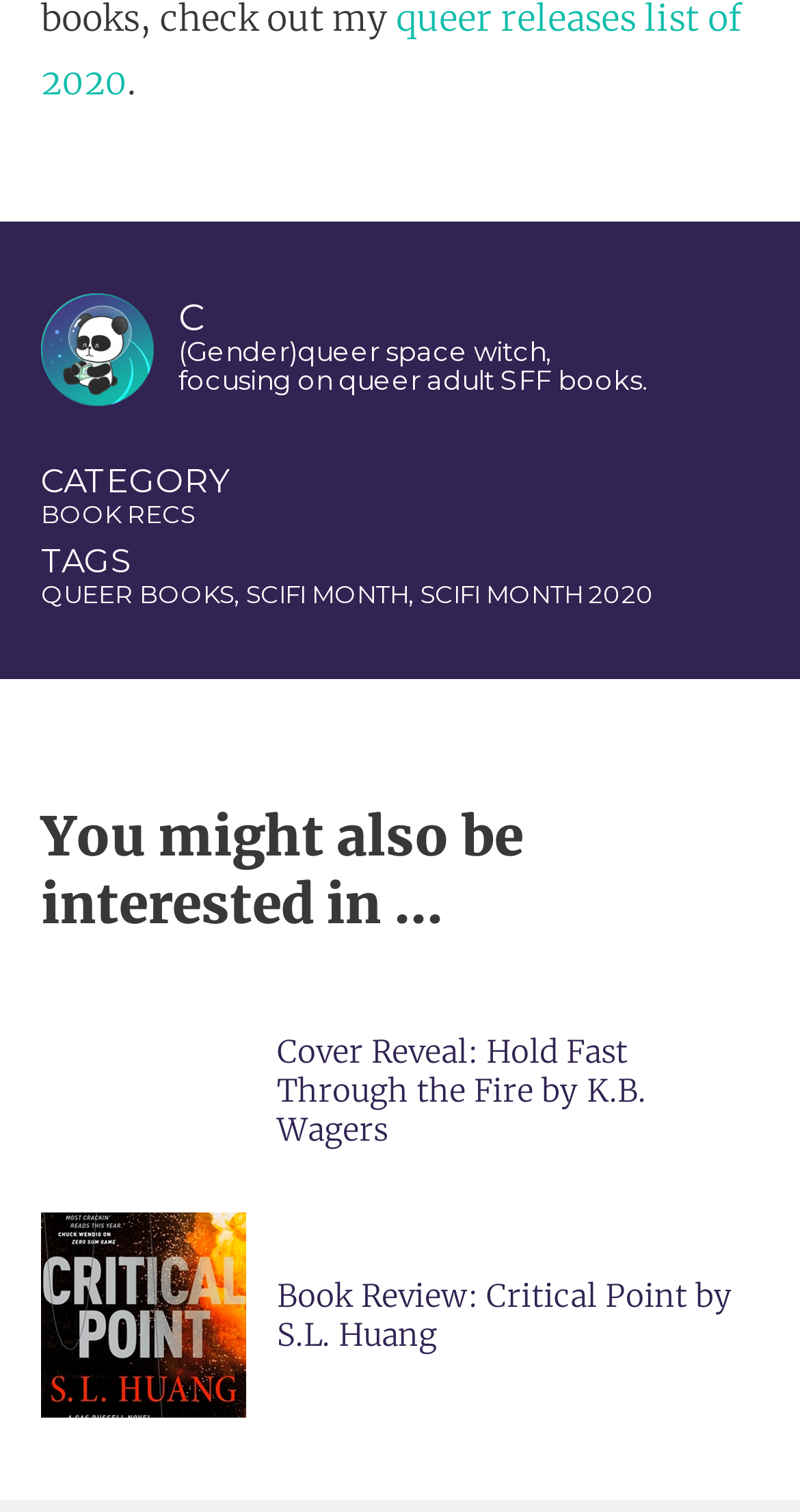Pinpoint the bounding box coordinates of the element to be clicked to execute the instruction: "Read the 'Cover Reveal: Hold Fast Through the Fire by K.B. Wagers' article".

[0.051, 0.653, 0.949, 0.789]